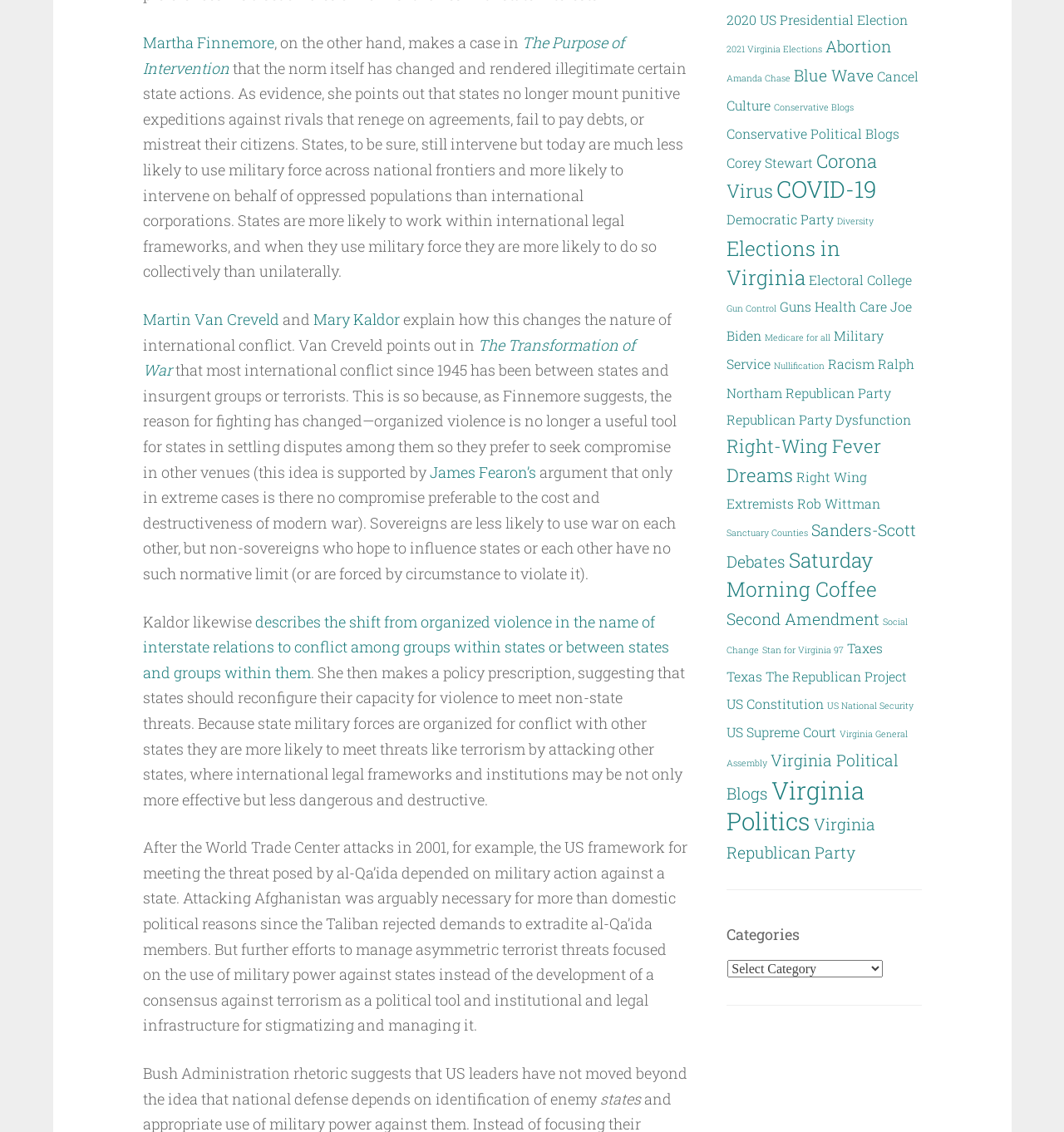What is the name of the author who wrote about 'The Transformation of War'? Refer to the image and provide a one-word or short phrase answer.

Martin Van Creveld